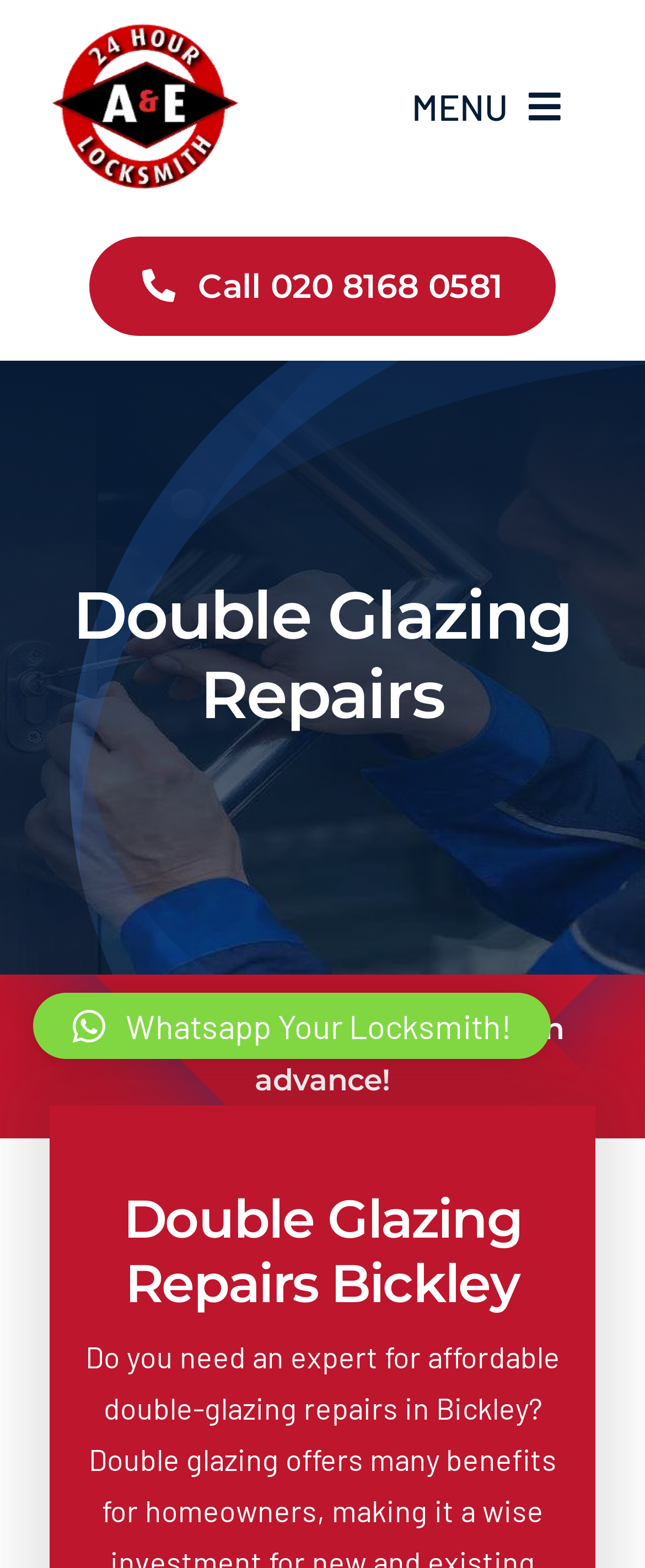What is the principal heading displayed on the webpage?

Double Glazing Repairs Bickley